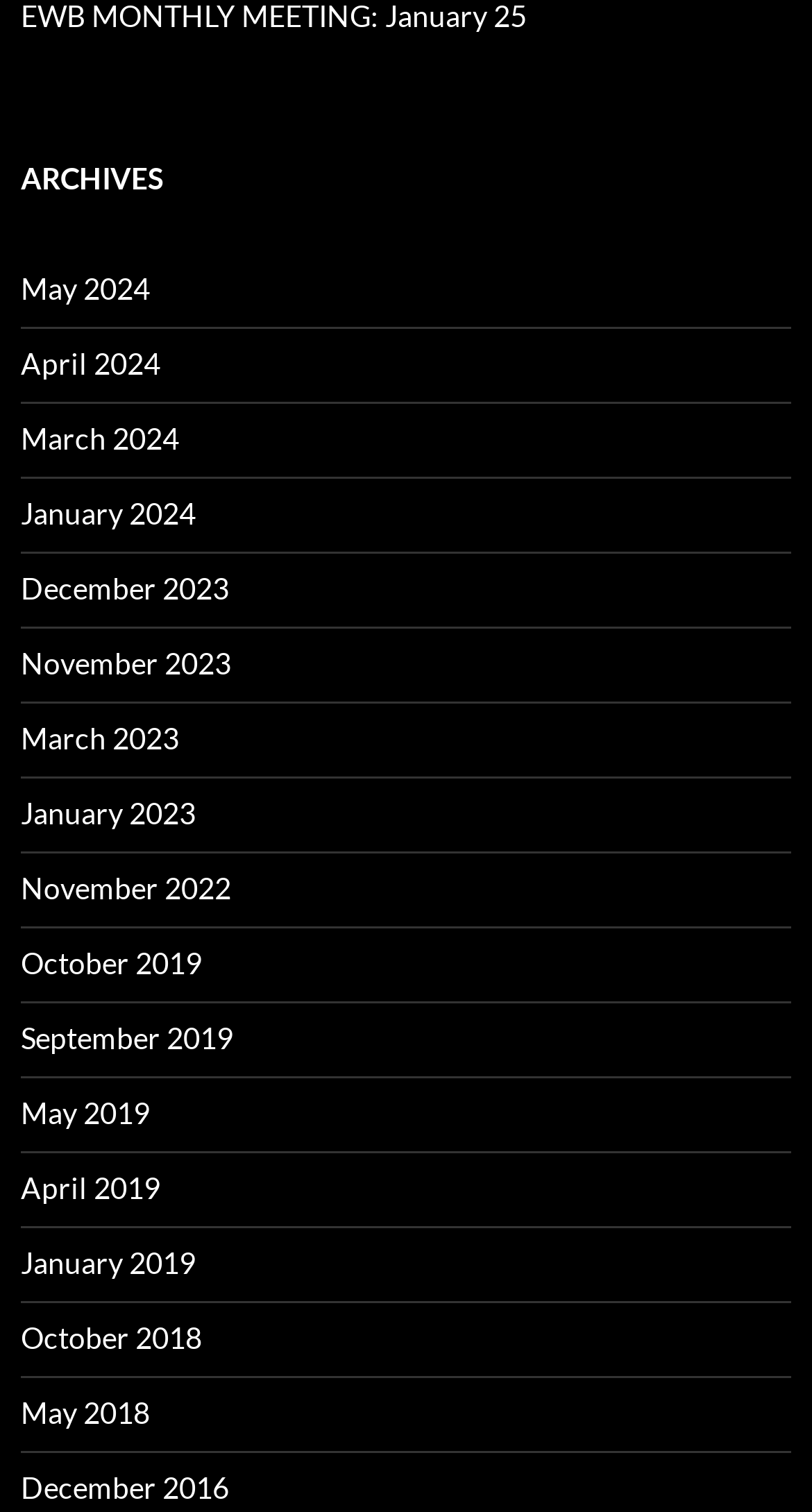What is the position of the link 'November 2023'?
Kindly offer a comprehensive and detailed response to the question.

By examining the list of links under the 'ARCHIVES' heading, I can see that the link 'November 2023' is the 6th link in the list, counting from the top.